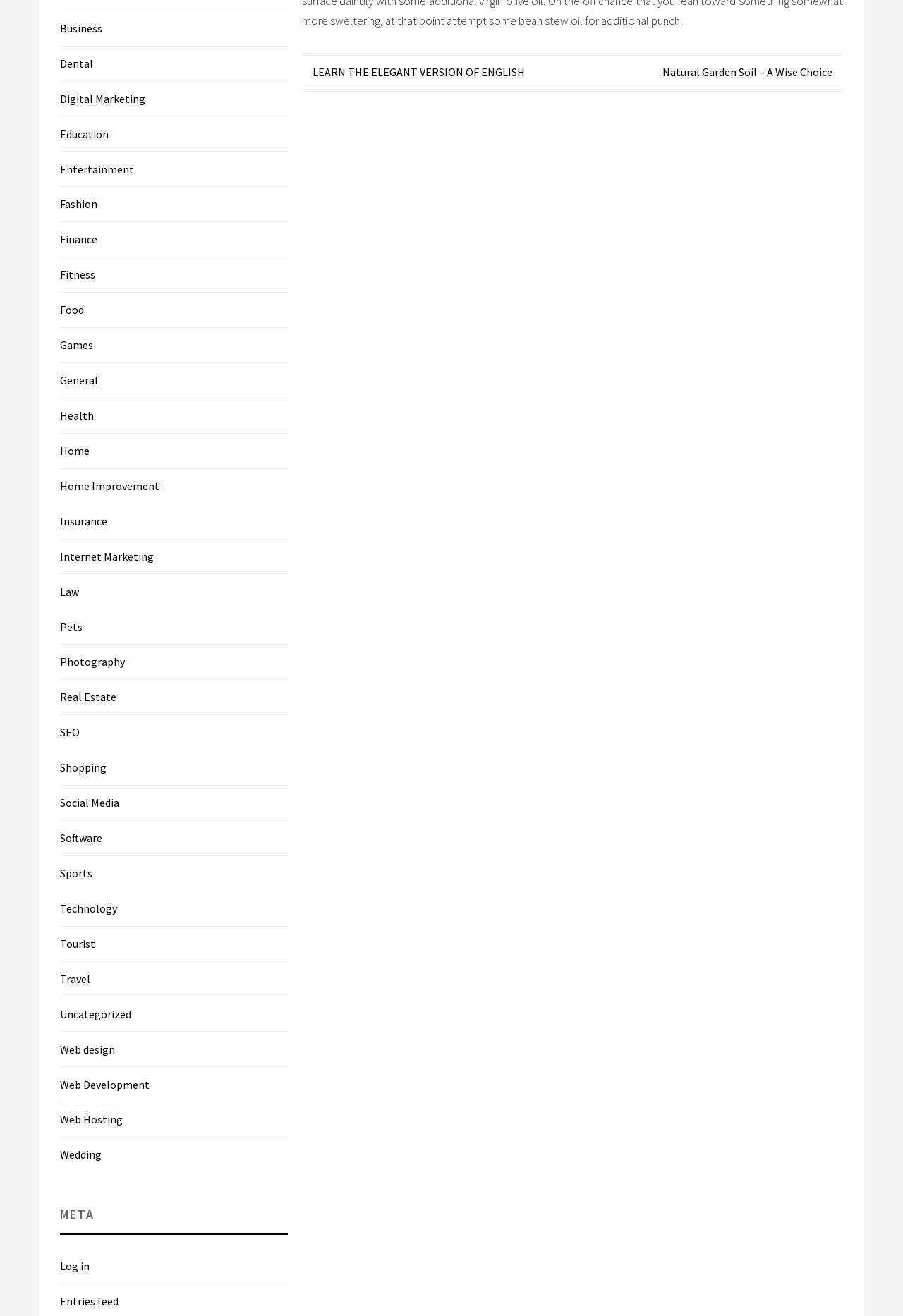Locate the bounding box coordinates of the area you need to click to fulfill this instruction: 'Go to 'Business' category'. The coordinates must be in the form of four float numbers ranging from 0 to 1: [left, top, right, bottom].

[0.066, 0.016, 0.113, 0.027]